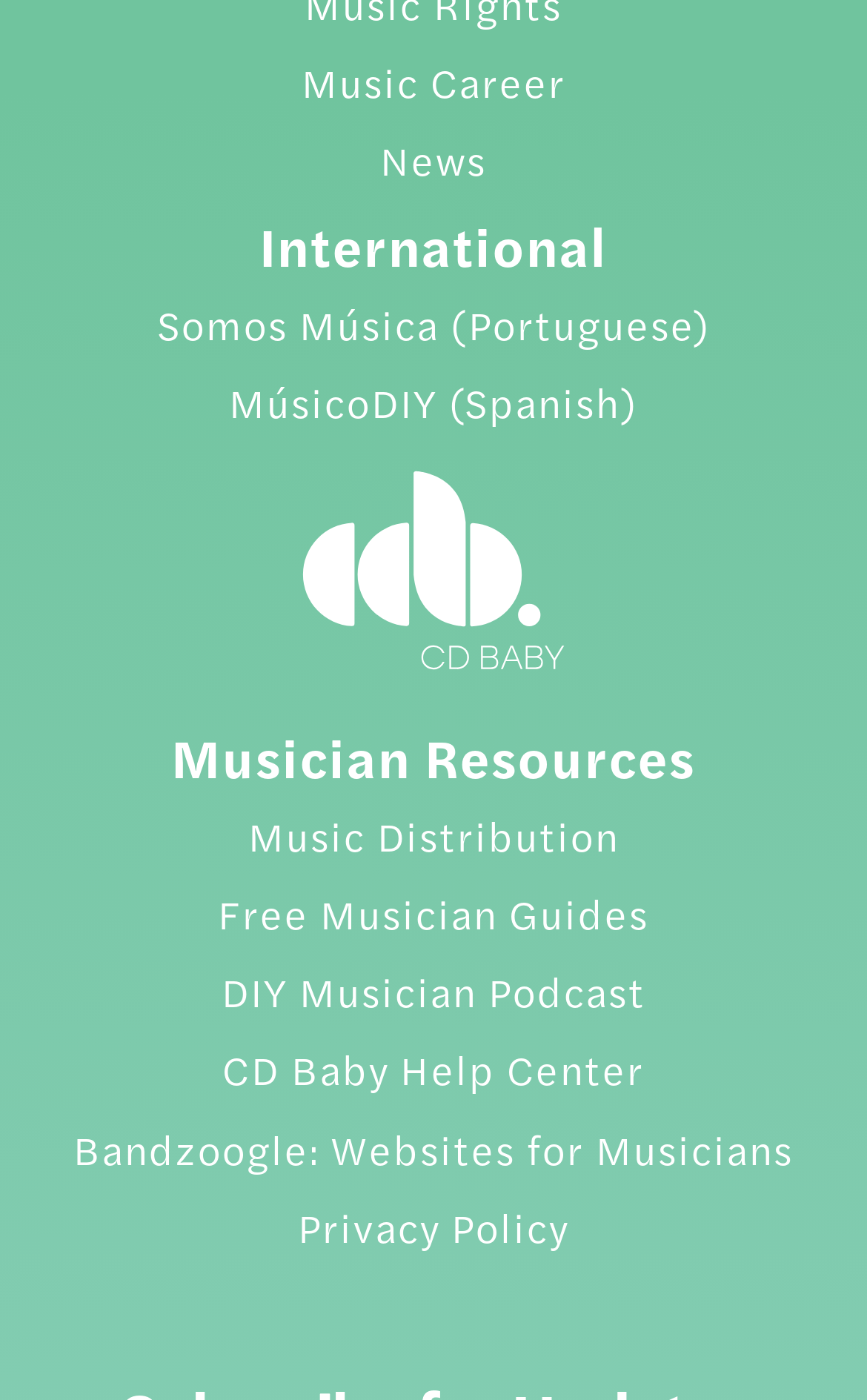What is the topic of the 'DIY Musician Podcast' link?
Analyze the screenshot and provide a detailed answer to the question.

The 'DIY Musician Podcast' link is located at [0.255, 0.688, 0.745, 0.728] and is categorized under the 'Musician Resources' section. Therefore, the topic of the 'DIY Musician Podcast' link is related to music.